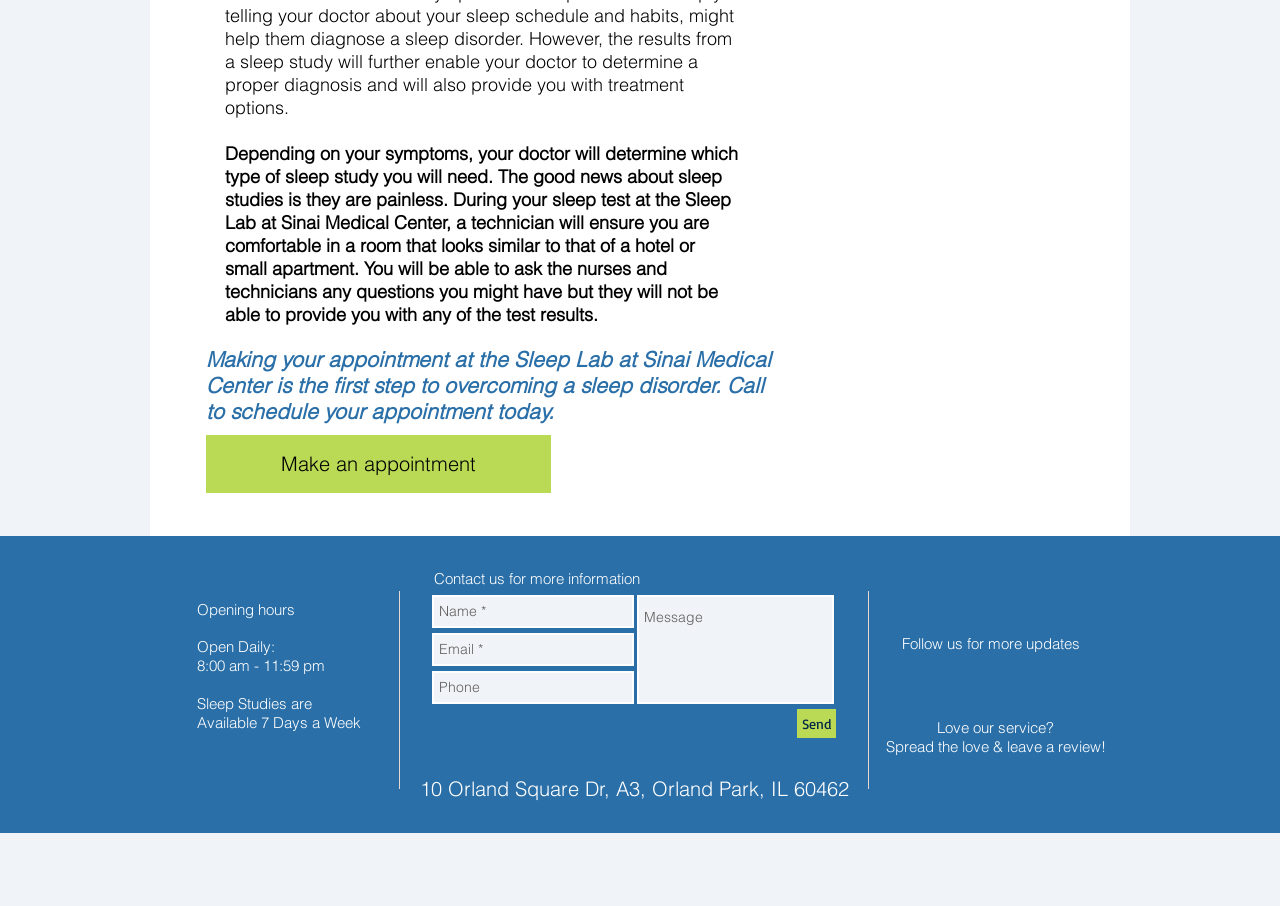Identify the bounding box for the UI element described as: "aria-label="Phone" name="phone" placeholder="Phone"". The coordinates should be four float numbers between 0 and 1, i.e., [left, top, right, bottom].

[0.338, 0.741, 0.495, 0.777]